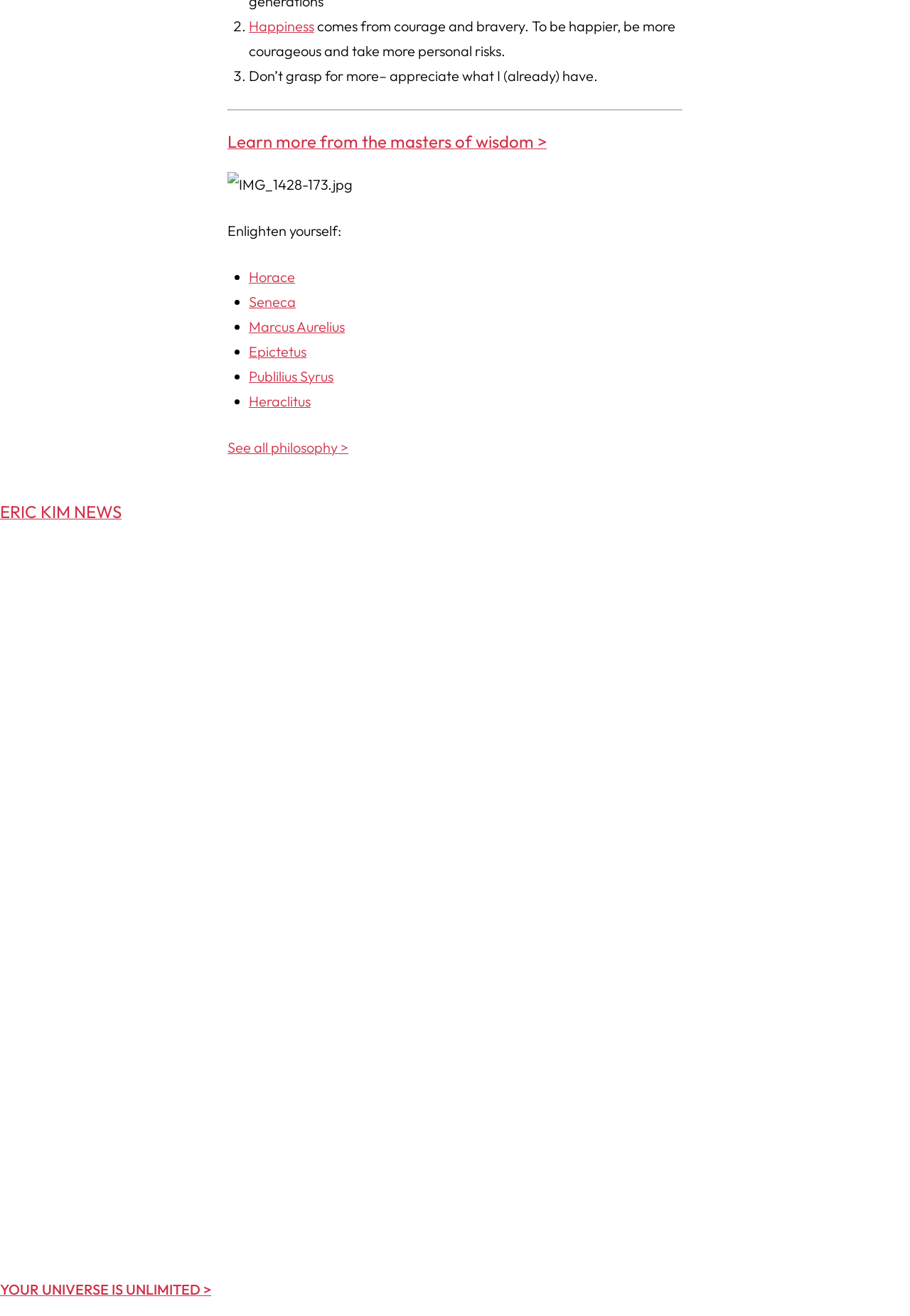Use a single word or phrase to answer the question: 
How many philosophers are listed?

6